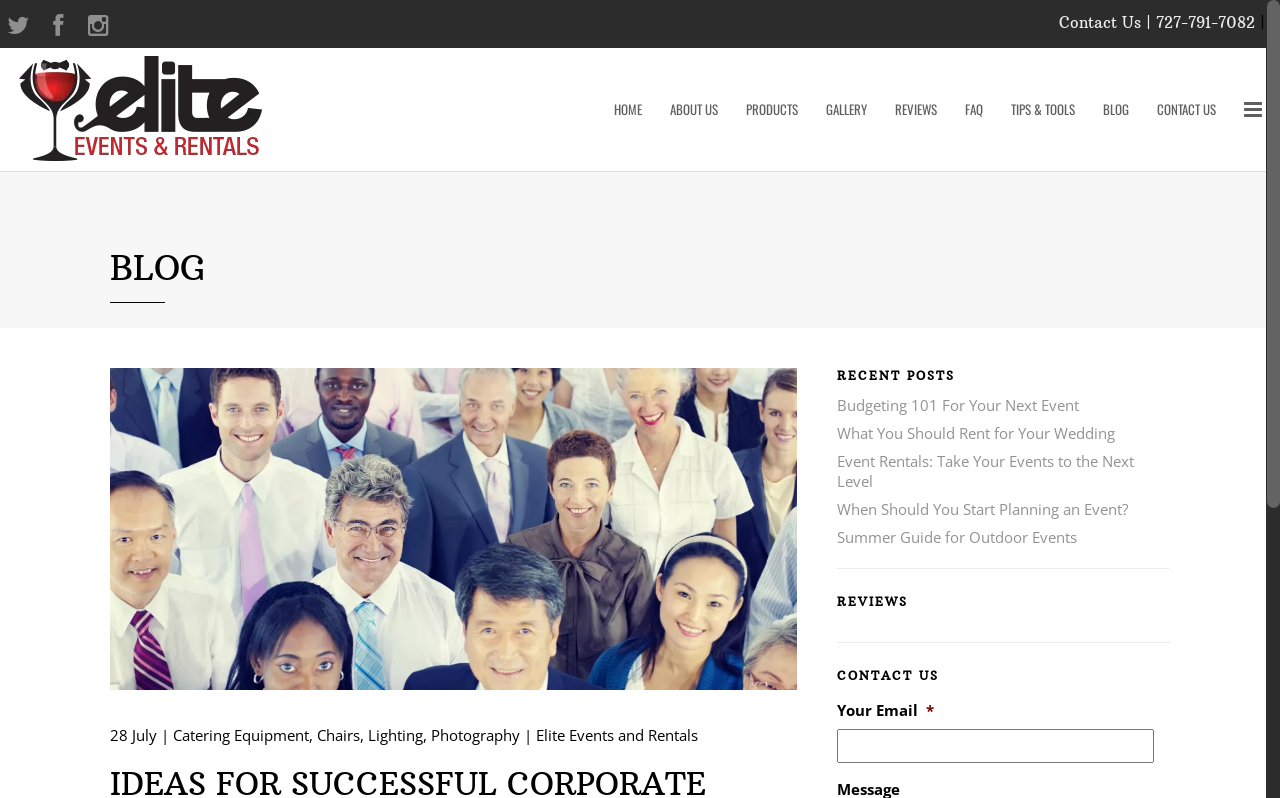Please identify the bounding box coordinates of where to click in order to follow the instruction: "Call the office".

[0.824, 0.42, 0.944, 0.444]